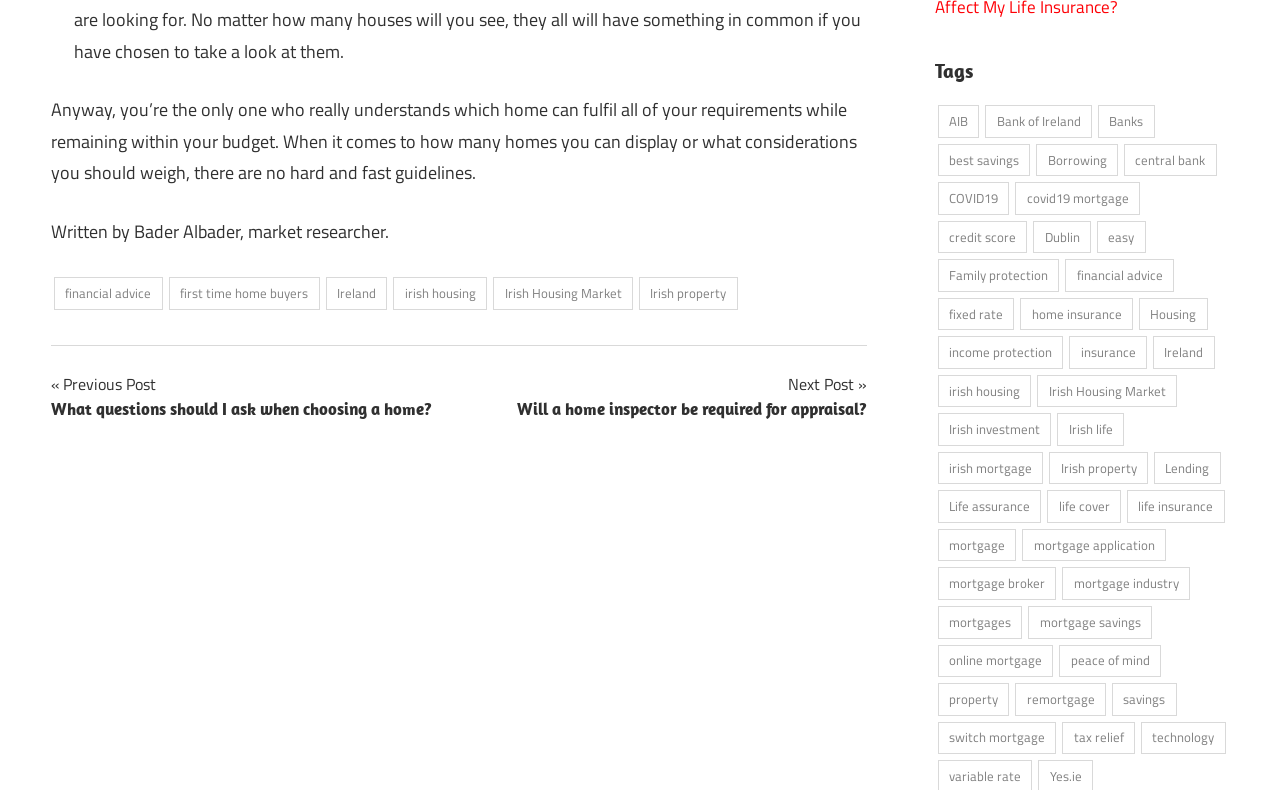Locate the bounding box coordinates of the clickable region necessary to complete the following instruction: "Go to 'Next Post» Will a home inspector be required for appraisal?'". Provide the coordinates in the format of four float numbers between 0 and 1, i.e., [left, top, right, bottom].

[0.404, 0.468, 0.677, 0.534]